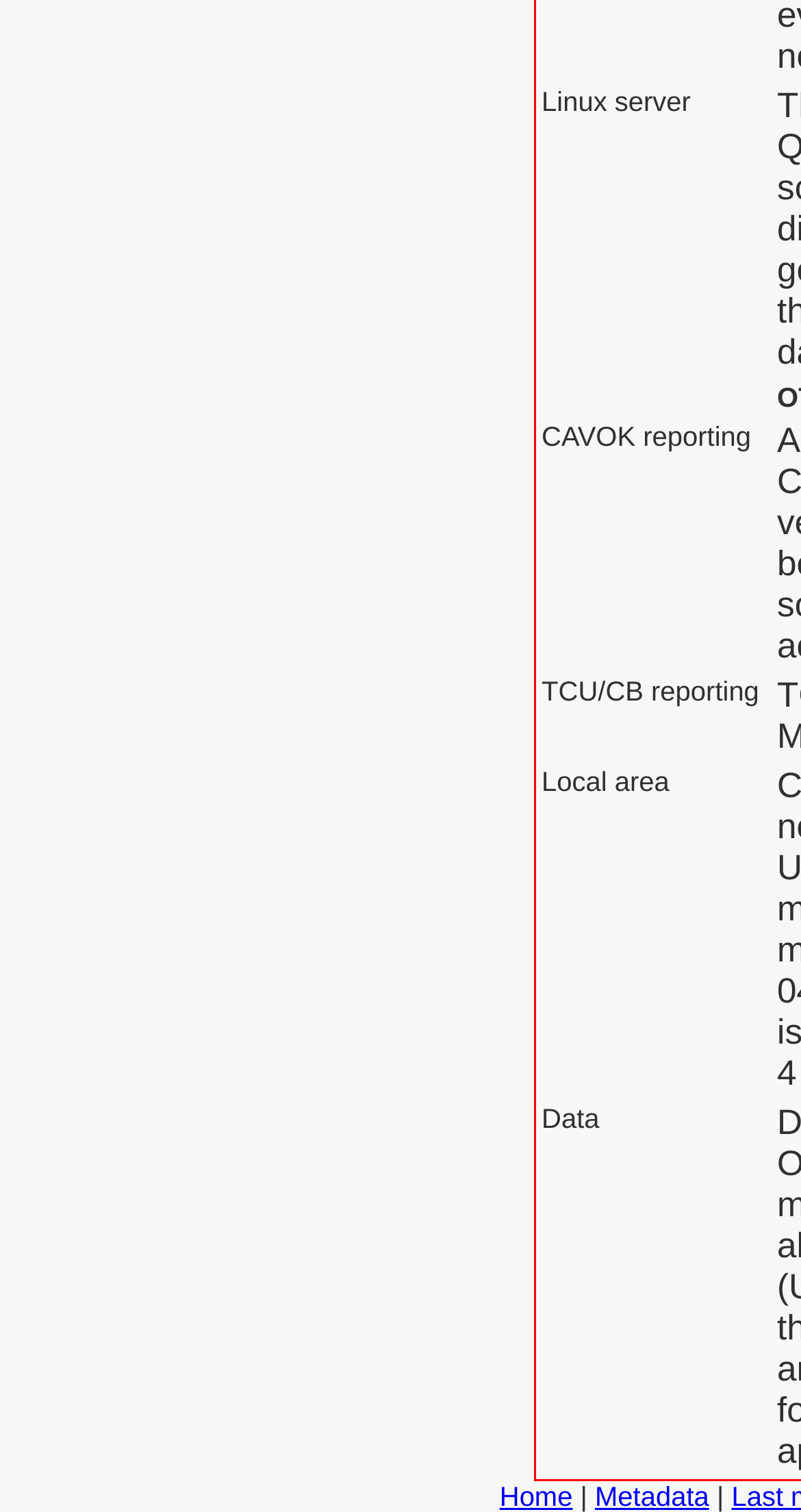What is the last grid cell content? Look at the image and give a one-word or short phrase answer.

Data